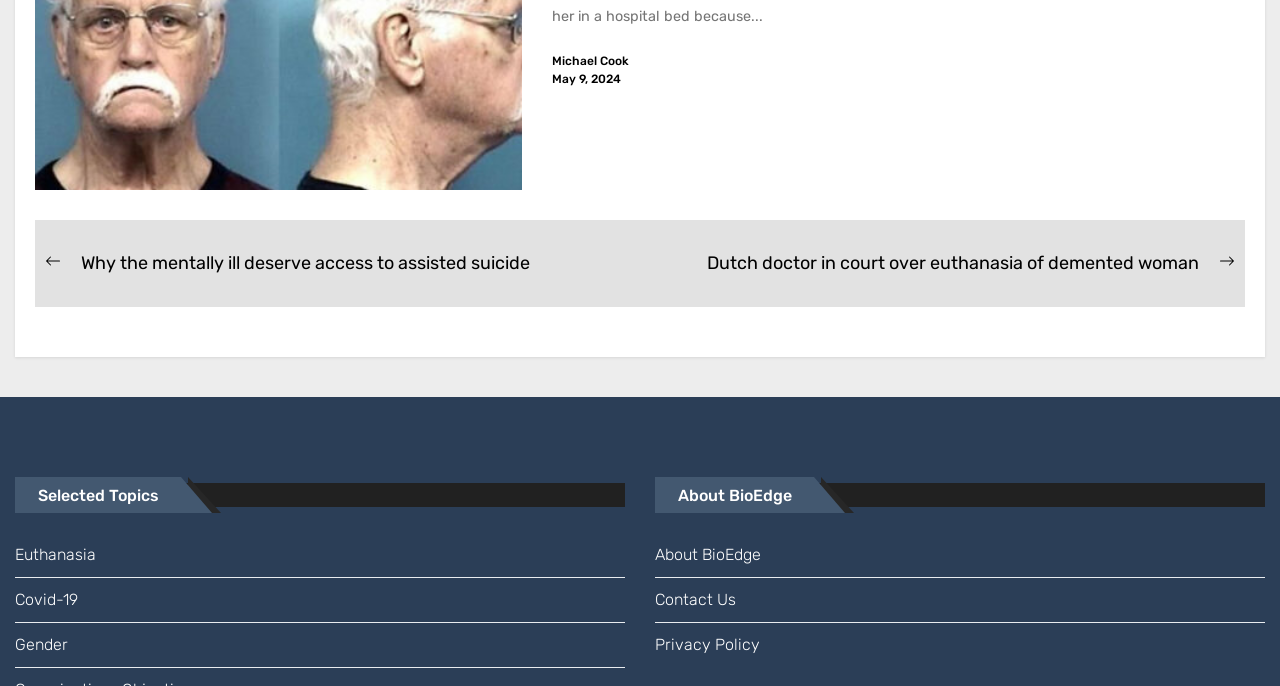From the element description: "About BioEdge", extract the bounding box coordinates of the UI element. The coordinates should be expressed as four float numbers between 0 and 1, in the order [left, top, right, bottom].

[0.512, 0.777, 0.988, 0.842]